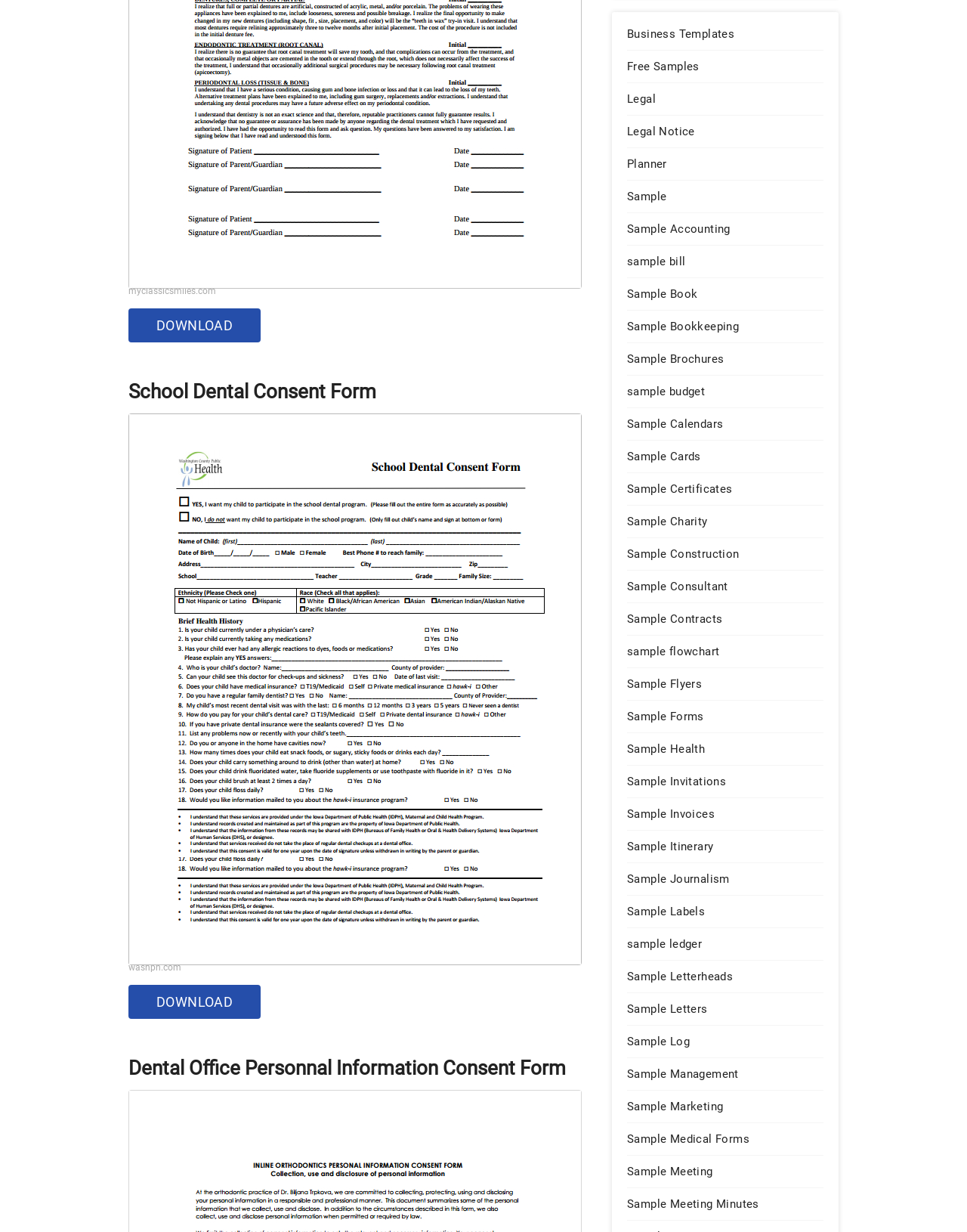Locate and provide the bounding box coordinates for the HTML element that matches this description: "Sample Medical Forms".

[0.648, 0.919, 0.852, 0.93]